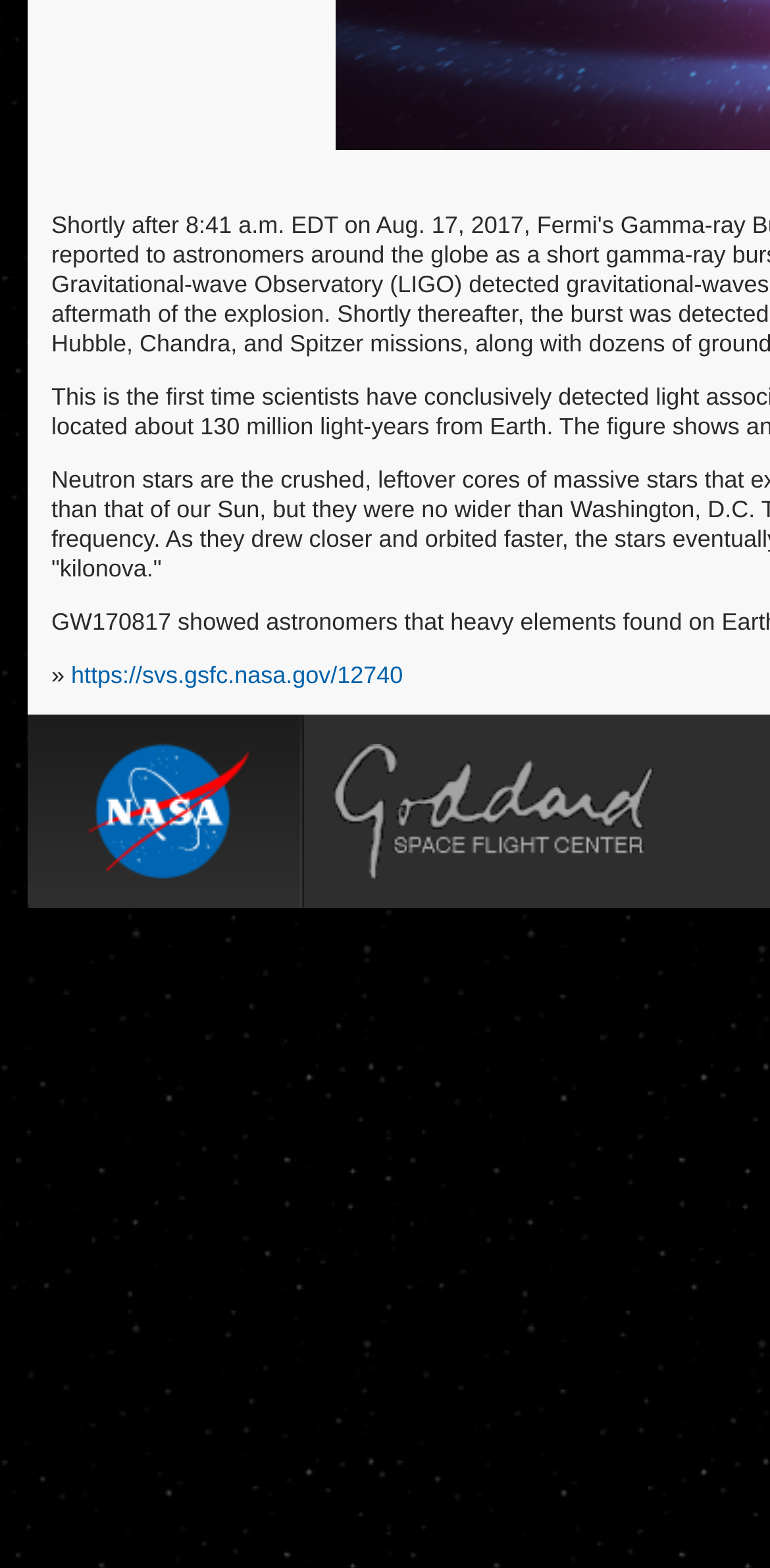Identify the bounding box for the element characterized by the following description: "alt="NASA Logo"".

[0.036, 0.565, 0.395, 0.583]